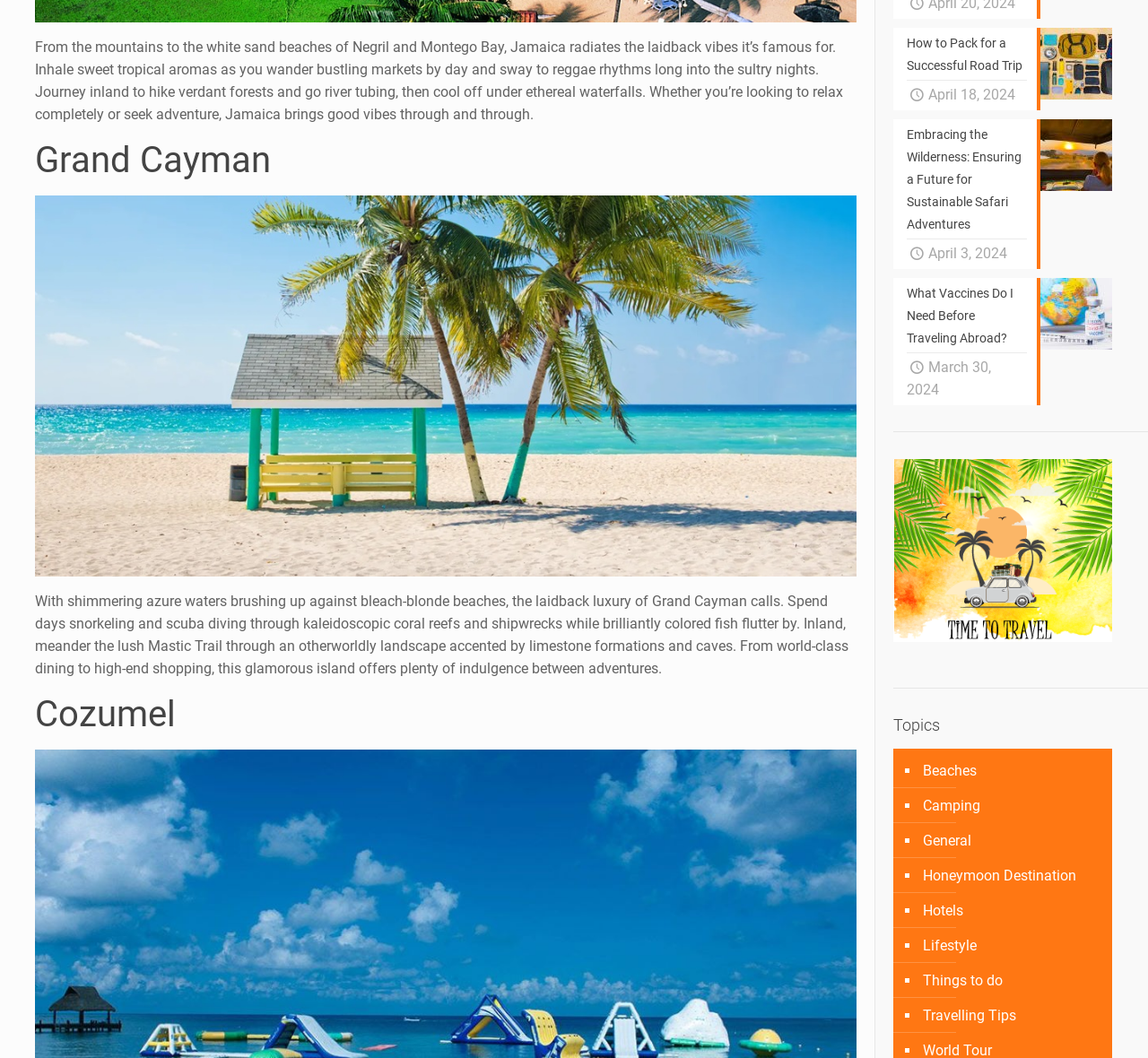Answer succinctly with a single word or phrase:
What is the purpose of the links under the 'Cozumel' heading?

Provide travel tips